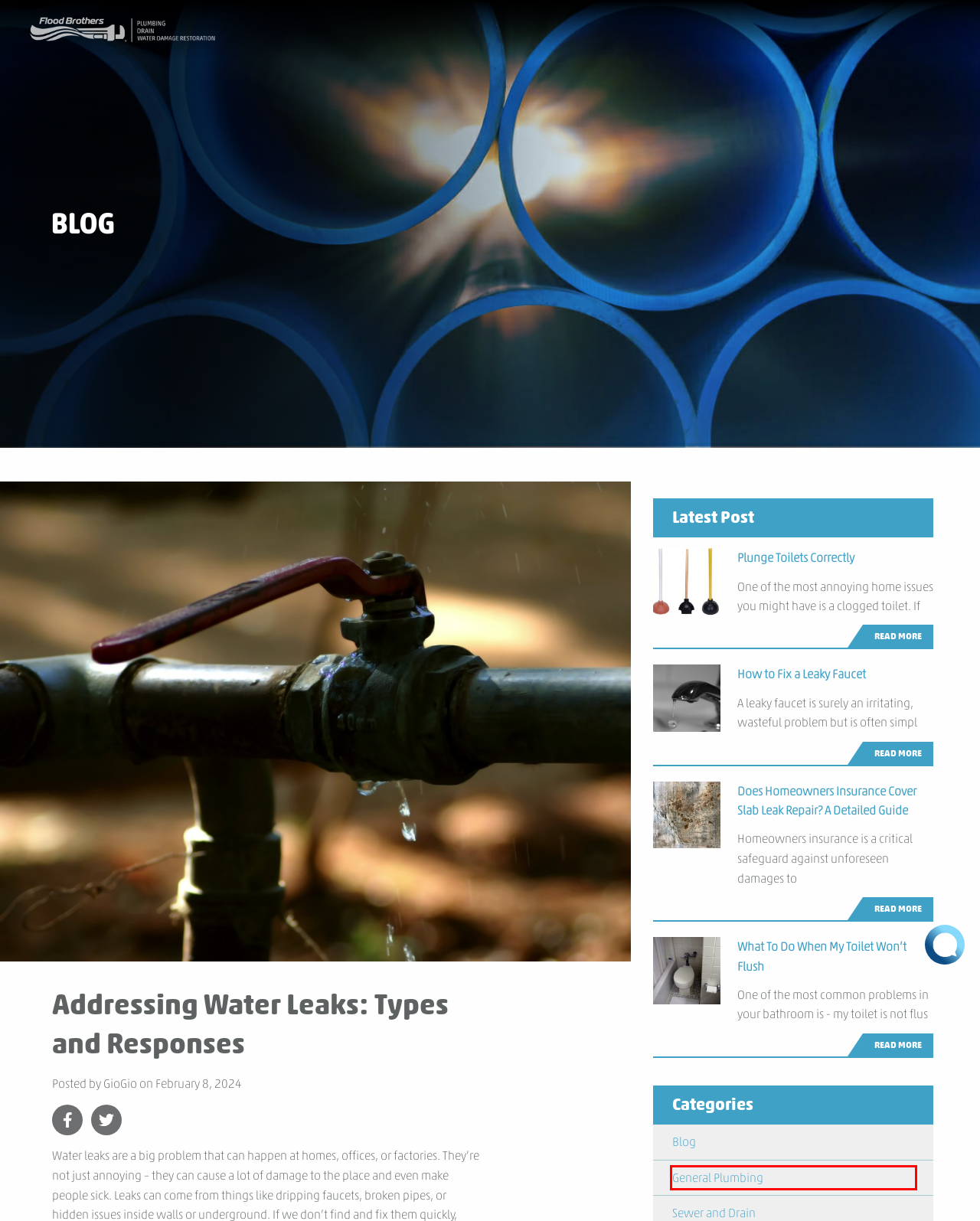Analyze the screenshot of a webpage featuring a red rectangle around an element. Pick the description that best fits the new webpage after interacting with the element inside the red bounding box. Here are the candidates:
A. Privacy Policy - Flood Brothers Plumbing
B. General Plumbing - Flood Brothers Plumbing
C. What To Do When My Toilet Won't Flush - Flood Brothers Plumbing
D. Blog - Flood Brothers Plumbing
E. Does Homeowners Insurance Cover Slab Leak Repair? A Detailed Guide - Flood Brothers Plumbing
F. Plunge Toilets Correctly - Flood Brothers Plumbing
G. How to Fix a Leaky Faucet - Flood Brothers Plumbing
H. Home - Flood Brothers Plumbing

B